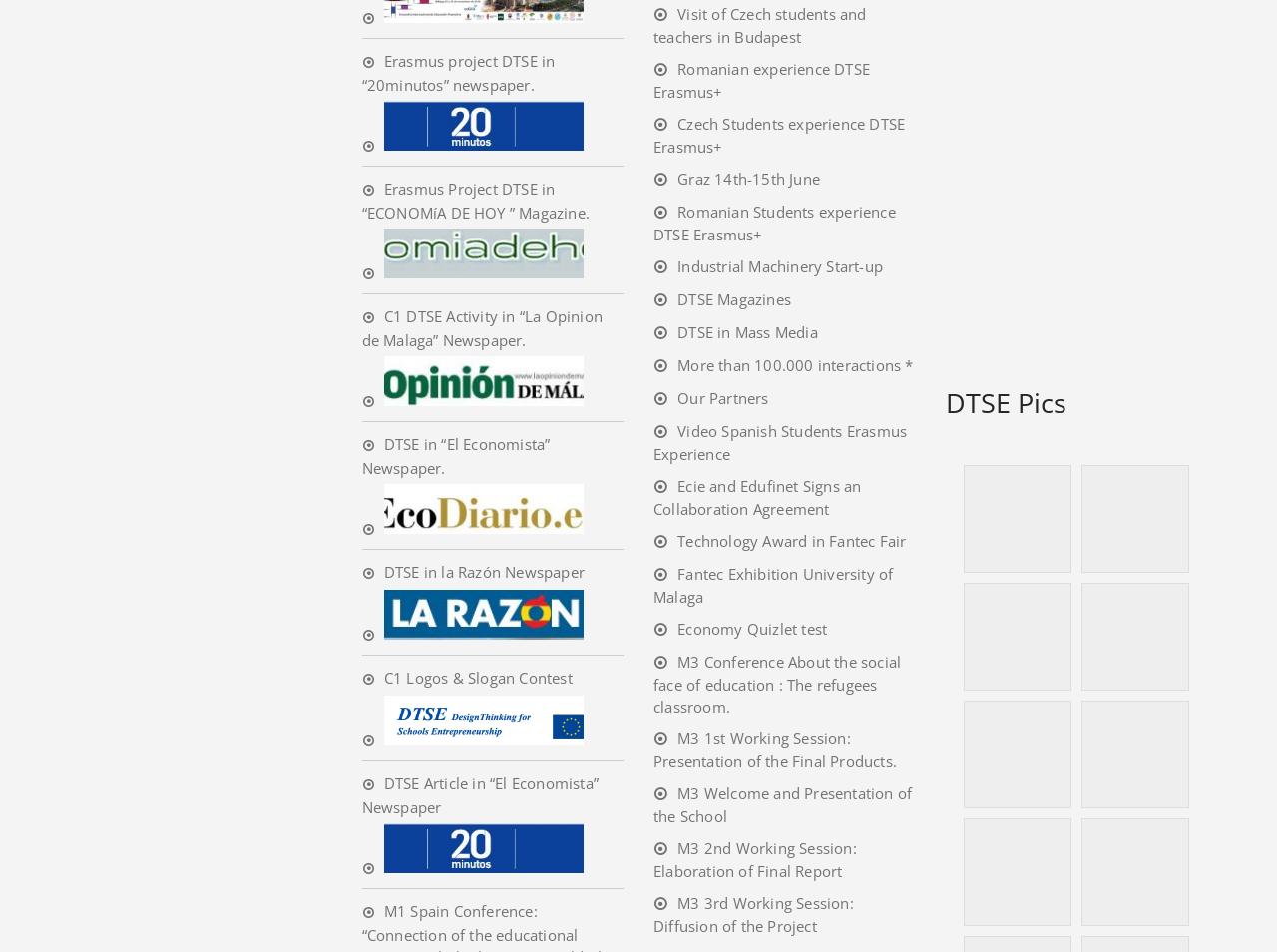Can you provide the bounding box coordinates for the element that should be clicked to implement the instruction: "Visit the Erasmus project DTSE in 20minutos newspaper"?

[0.283, 0.053, 0.435, 0.099]